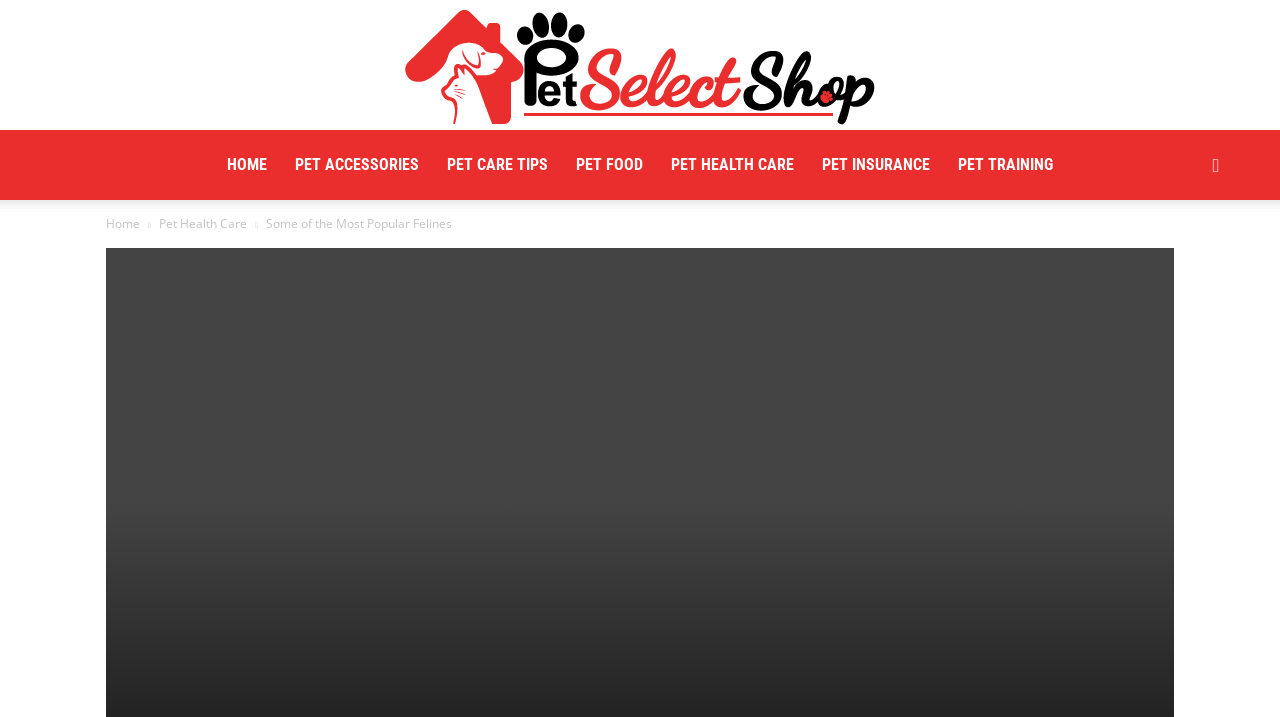Identify the bounding box coordinates for the region of the element that should be clicked to carry out the instruction: "visit pet health care". The bounding box coordinates should be four float numbers between 0 and 1, i.e., [left, top, right, bottom].

[0.513, 0.181, 0.631, 0.279]